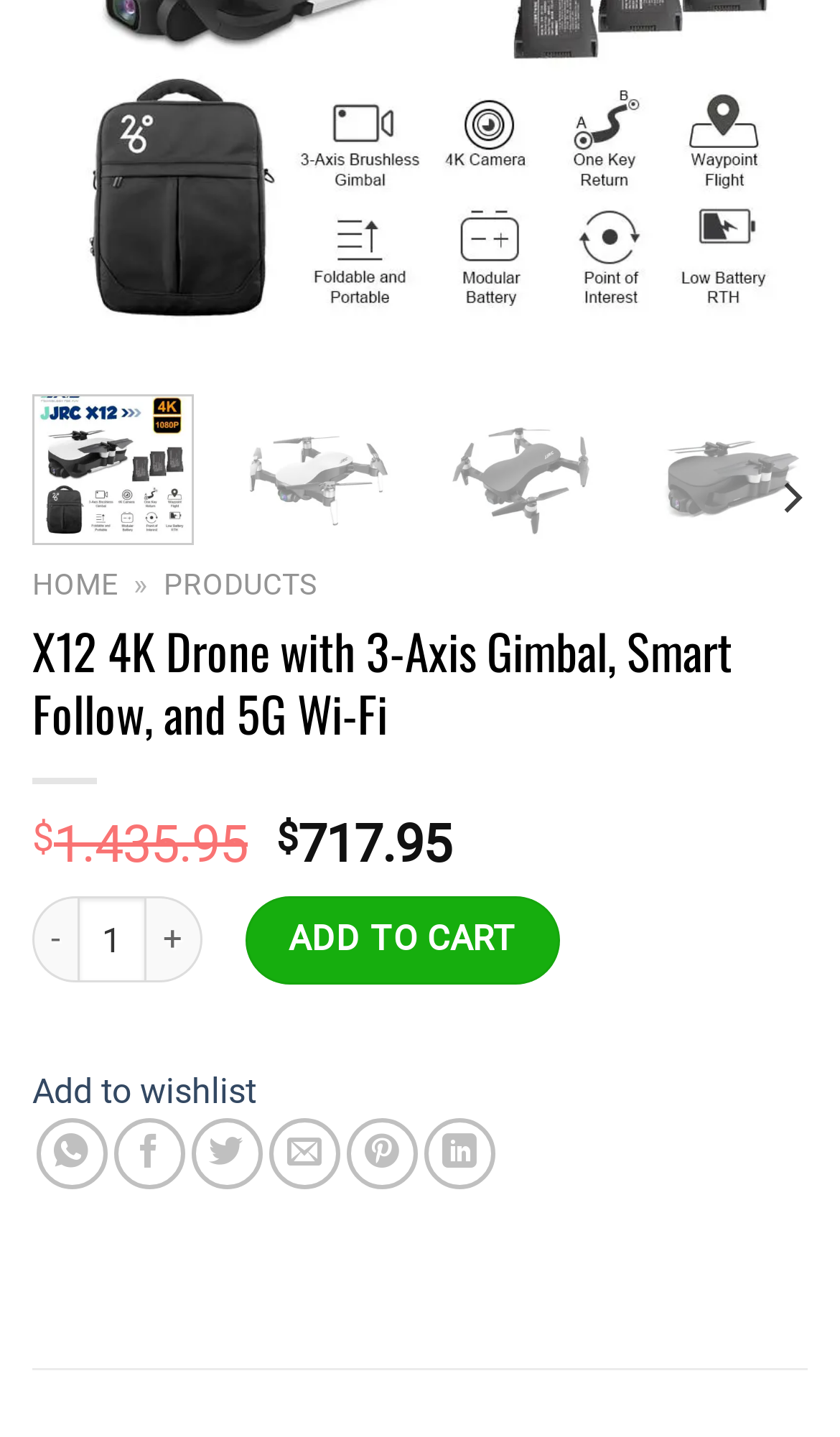Find the bounding box coordinates for the UI element whose description is: "Home". The coordinates should be four float numbers between 0 and 1, in the format [left, top, right, bottom].

[0.038, 0.395, 0.141, 0.419]